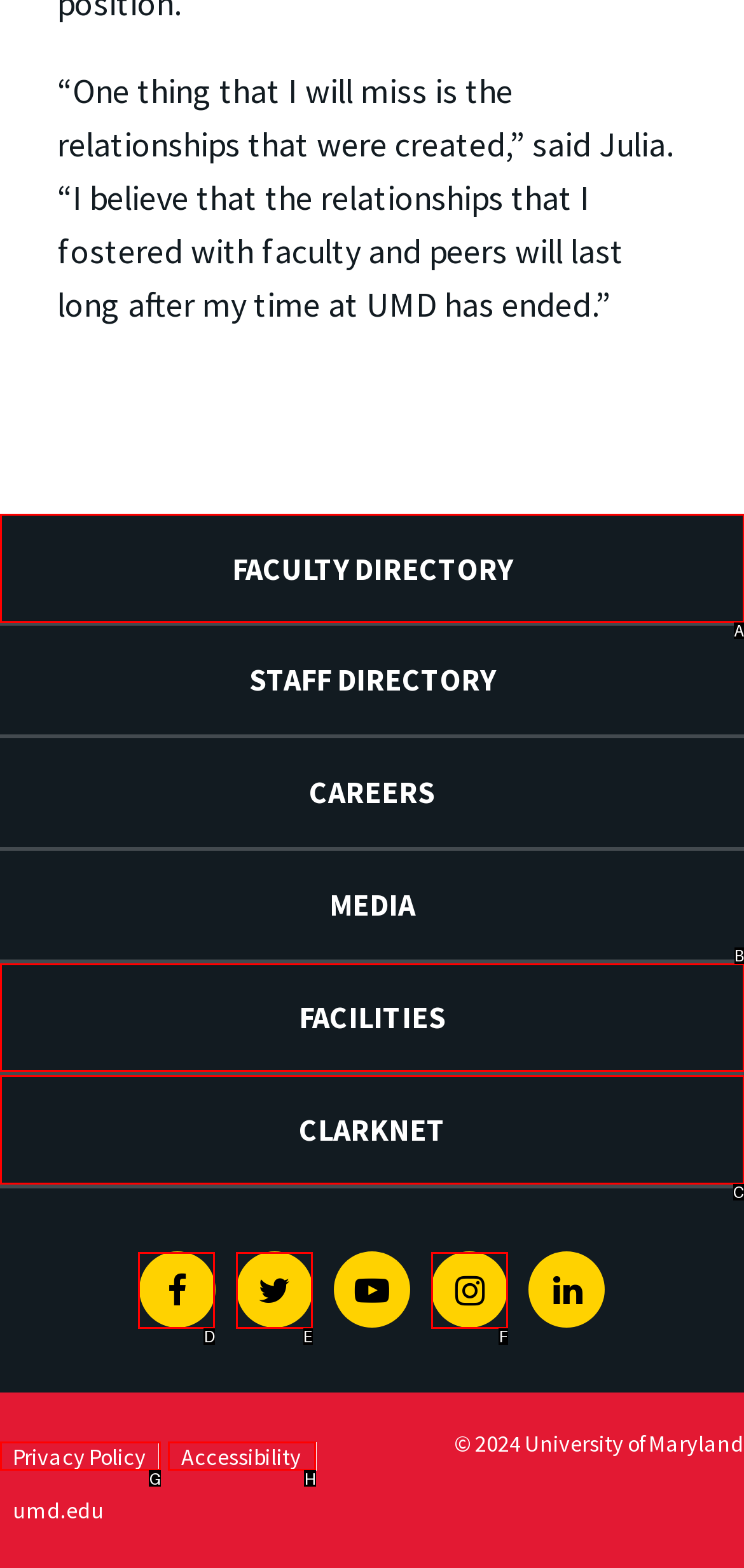For the task: View faculty directory, identify the HTML element to click.
Provide the letter corresponding to the right choice from the given options.

A